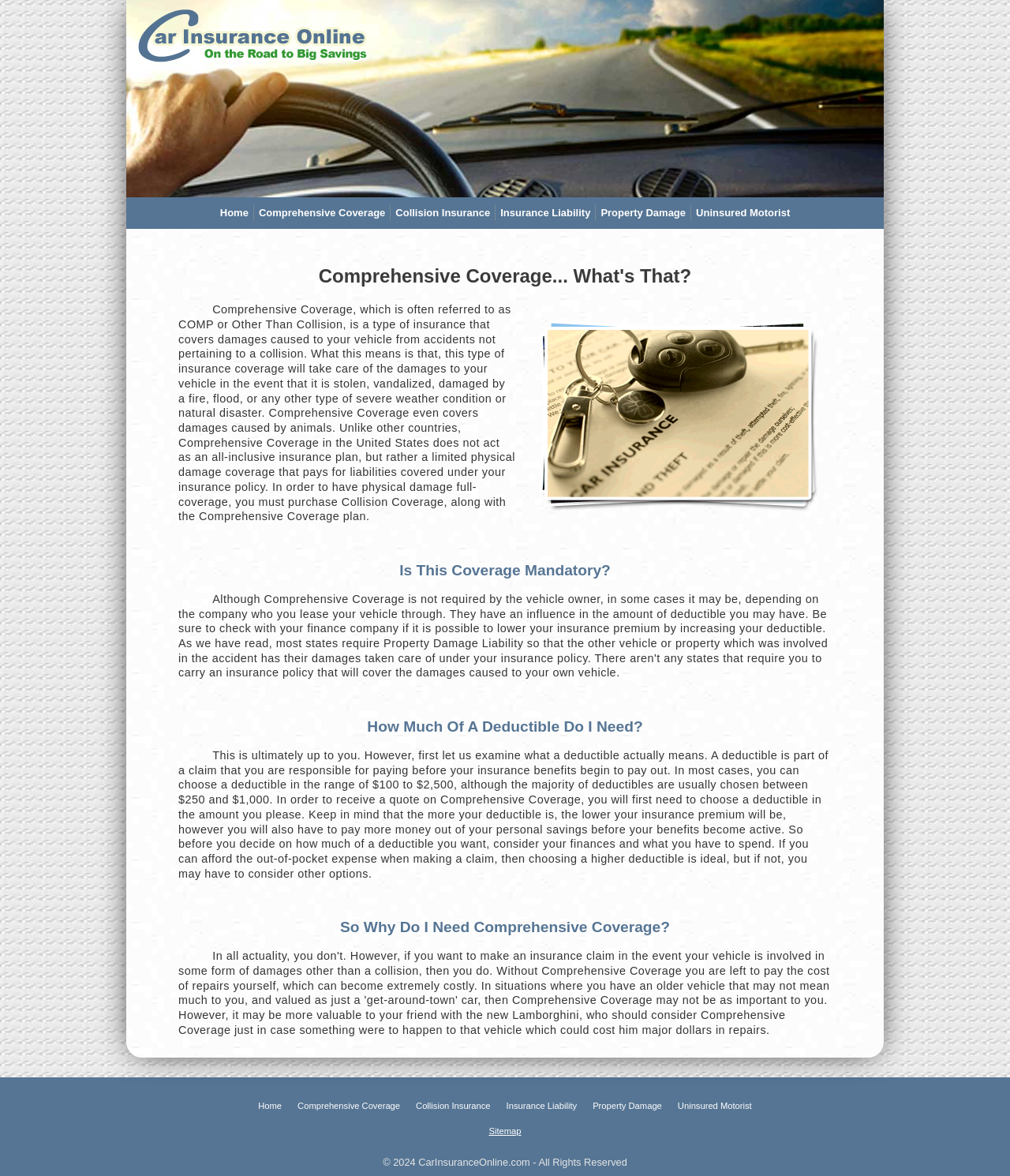What is the purpose of Comprehensive Coverage?
Using the image as a reference, give an elaborate response to the question.

Comprehensive Coverage is a type of insurance that covers damages caused to a vehicle from accidents not pertaining to a collision, such as theft, vandalism, fire, flood, or any other type of severe weather condition or natural disaster, and even covers damages caused by animals.